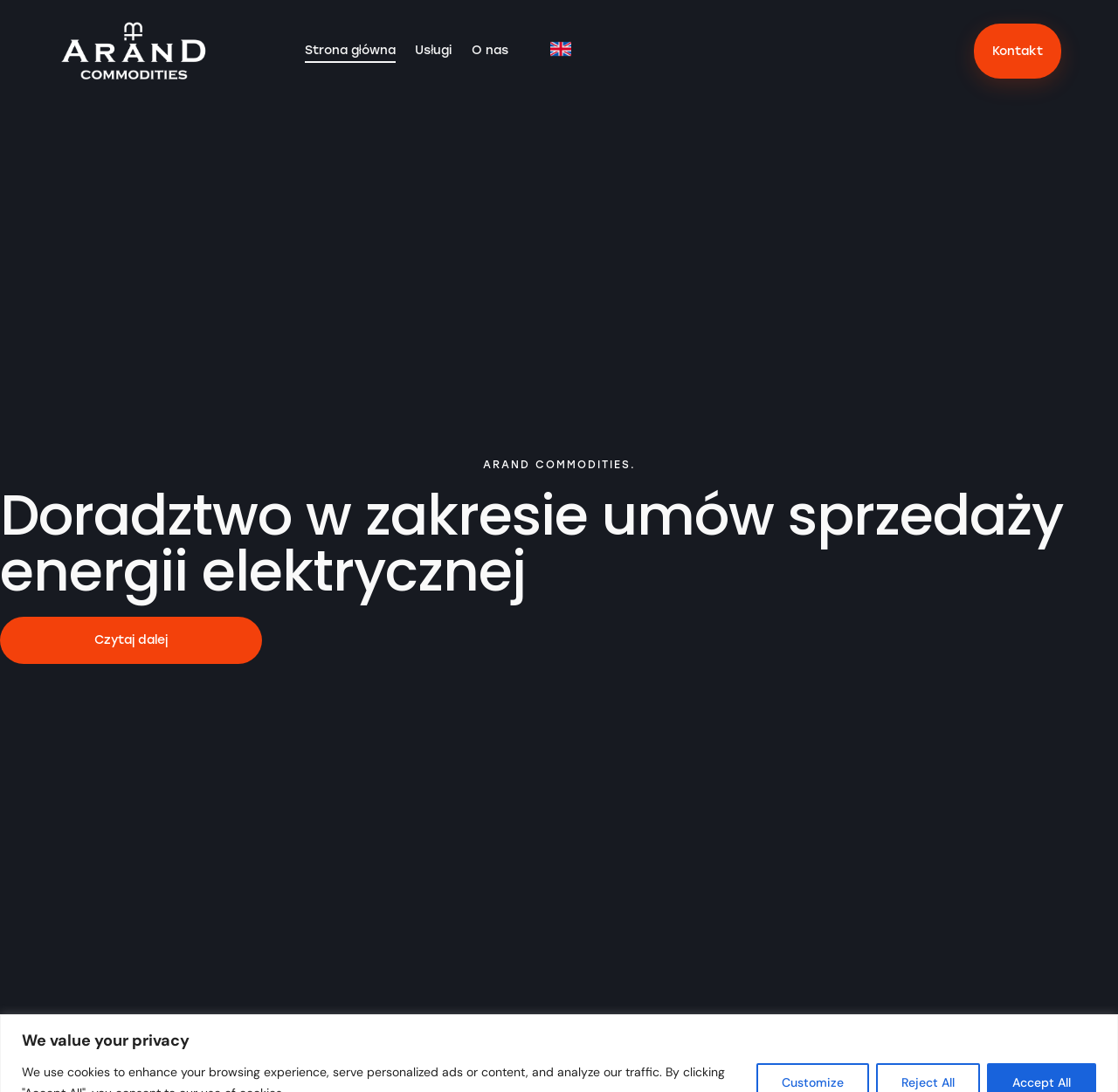What is the purpose of the 'Czytaj dalej' link?
Answer with a single word or phrase by referring to the visual content.

To read more